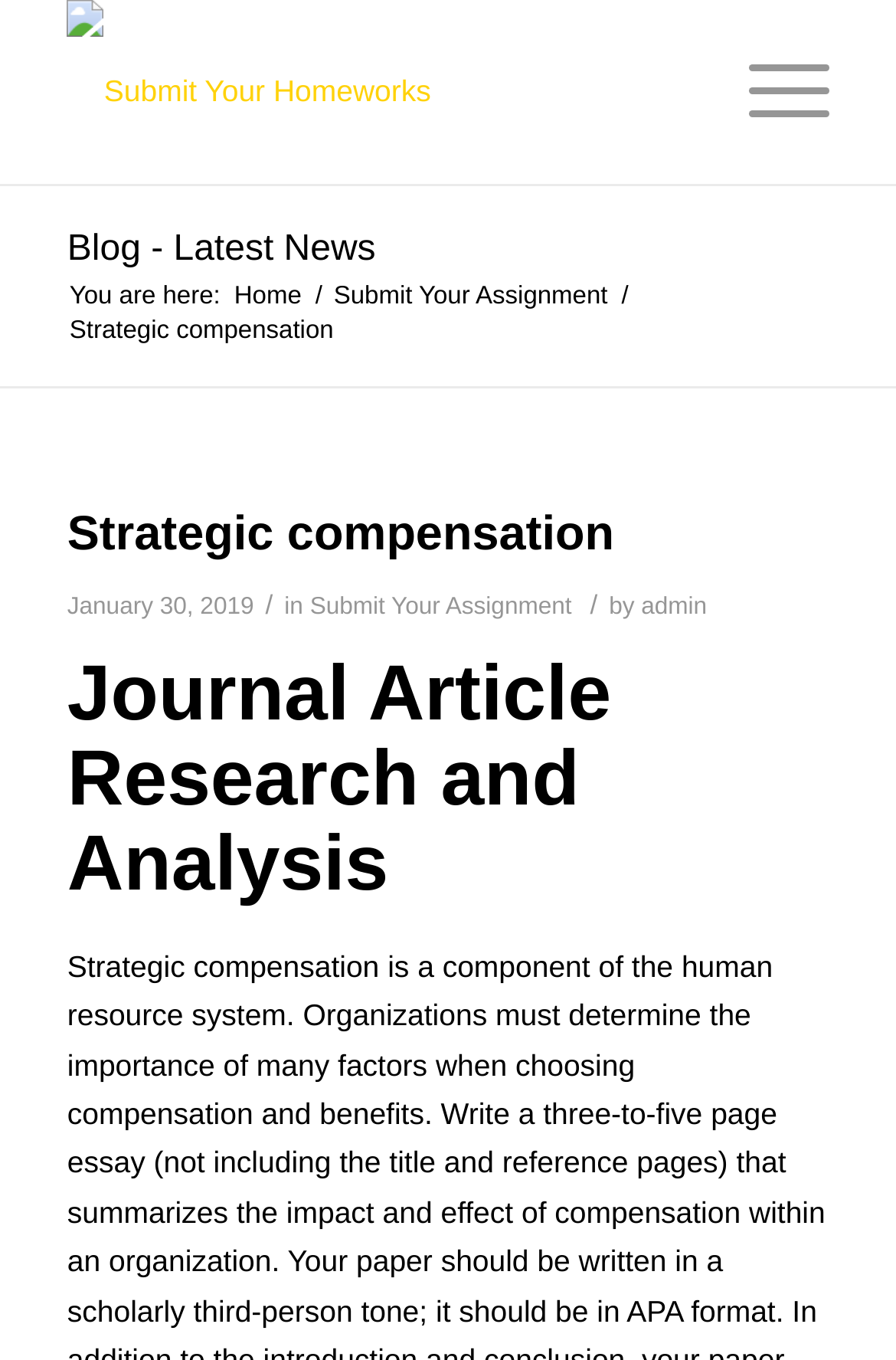From the screenshot, find the bounding box of the UI element matching this description: "admin". Supply the bounding box coordinates in the form [left, top, right, bottom], each a float between 0 and 1.

[0.716, 0.436, 0.789, 0.456]